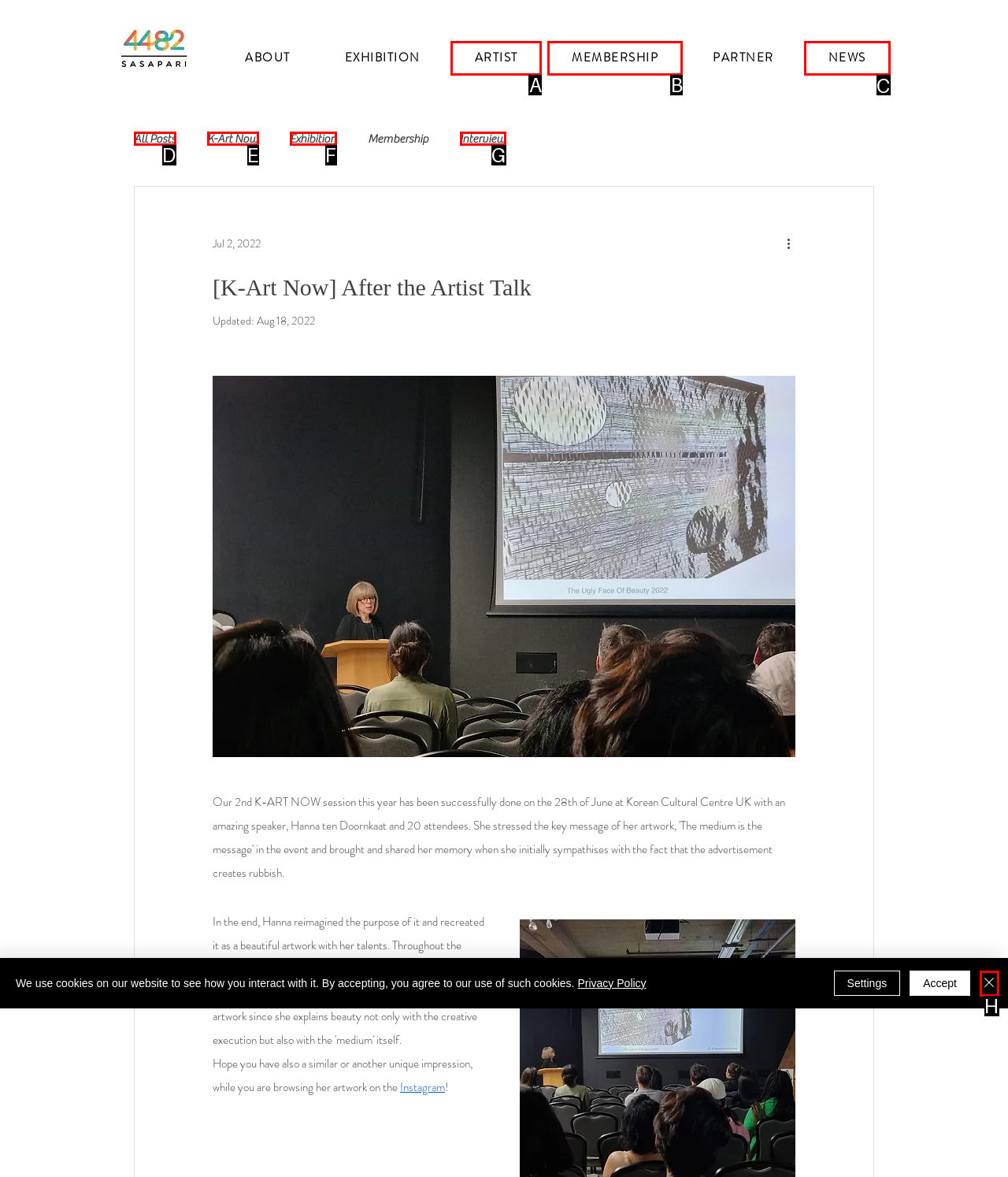Select the appropriate HTML element to click on to finish the task: View NEWS.
Answer with the letter corresponding to the selected option.

C